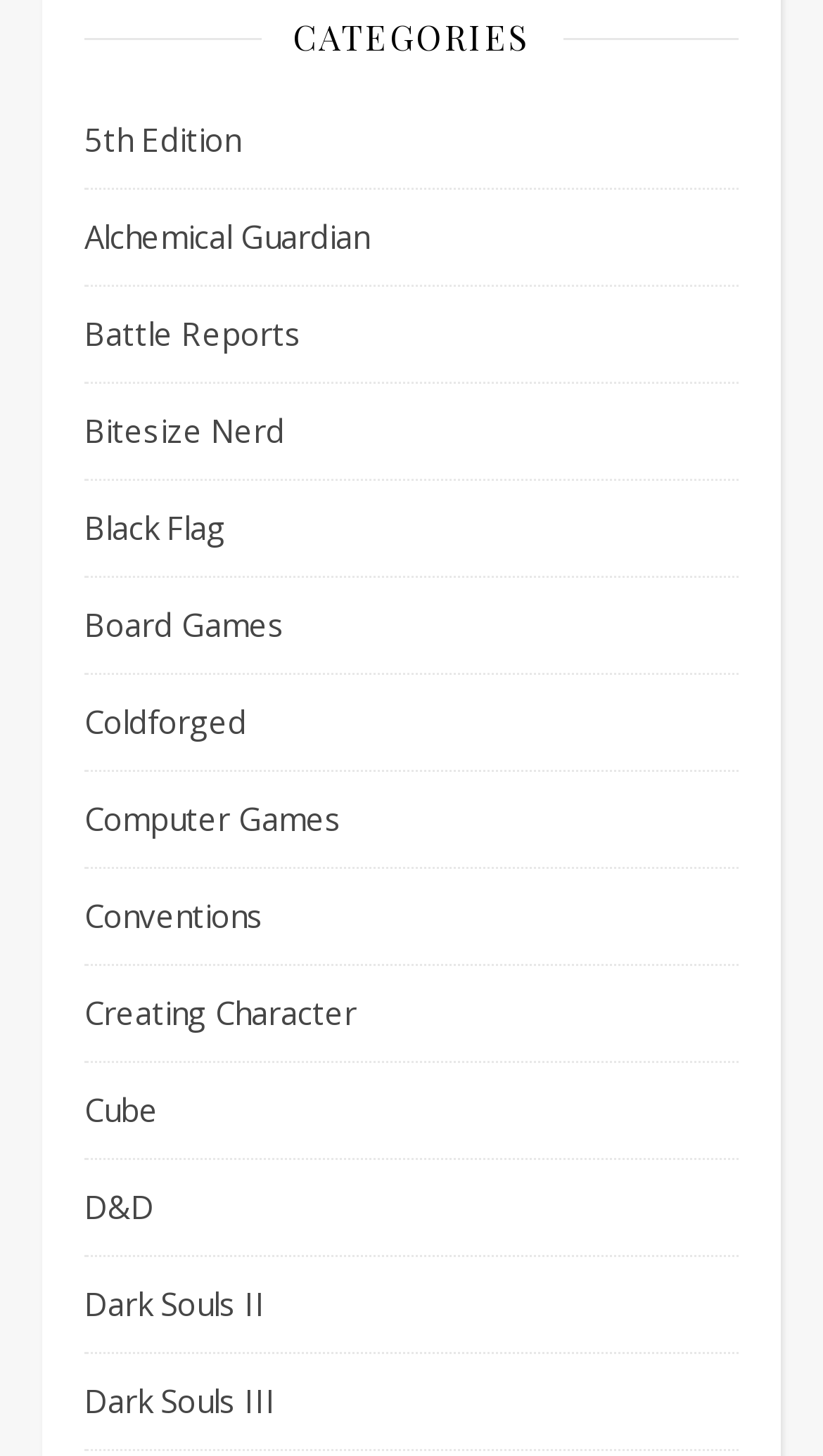Could you provide the bounding box coordinates for the portion of the screen to click to complete this instruction: "go to the 'Dark Souls II' page"?

[0.103, 0.863, 0.323, 0.929]